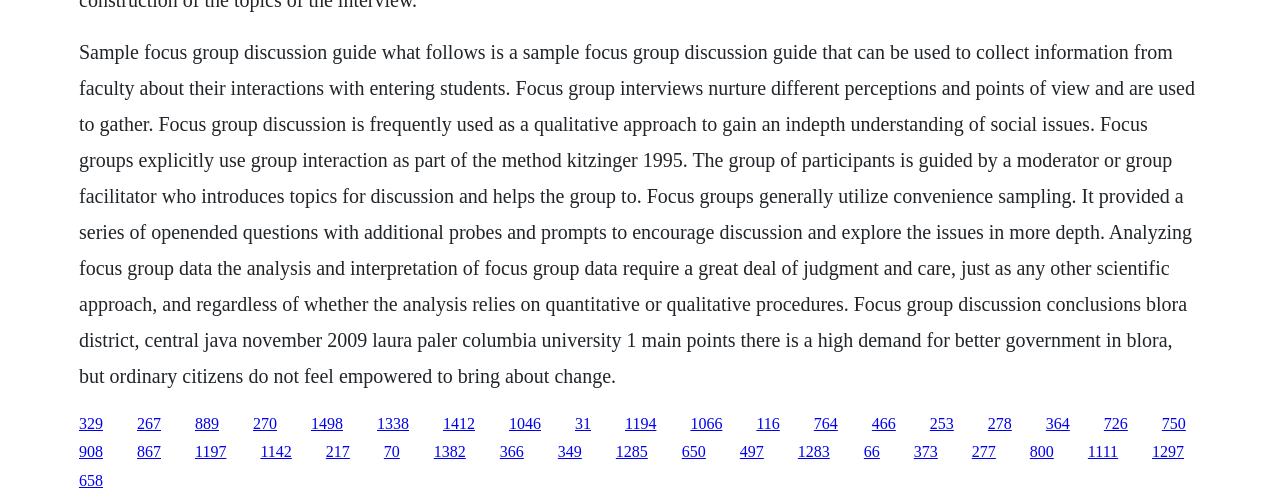How many links are present on the webpage?
Examine the image and give a concise answer in one word or a short phrase.

30